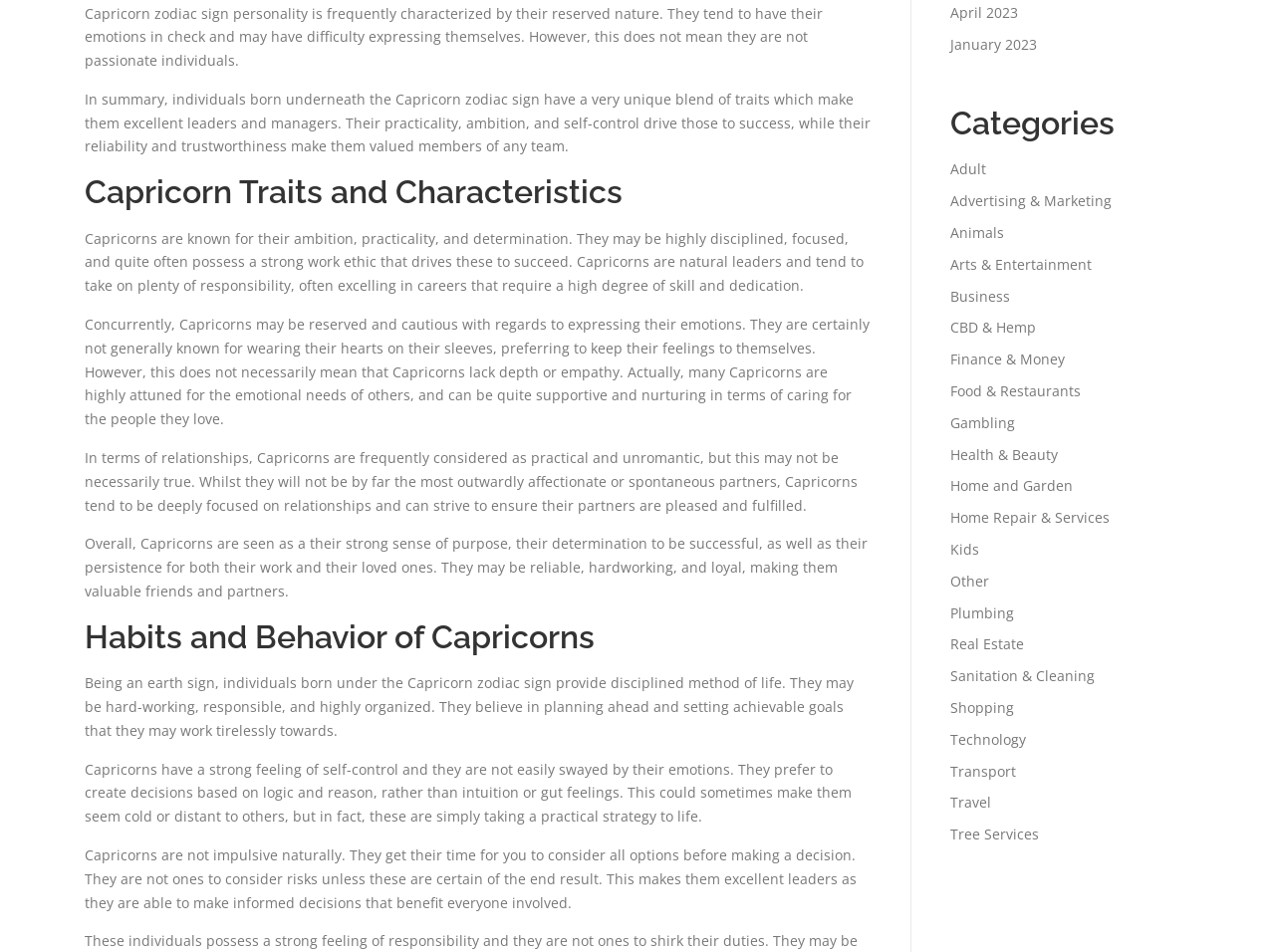Provide a short answer to the following question with just one word or phrase: What are Capricorns known for?

Ambition, practicality, and determination